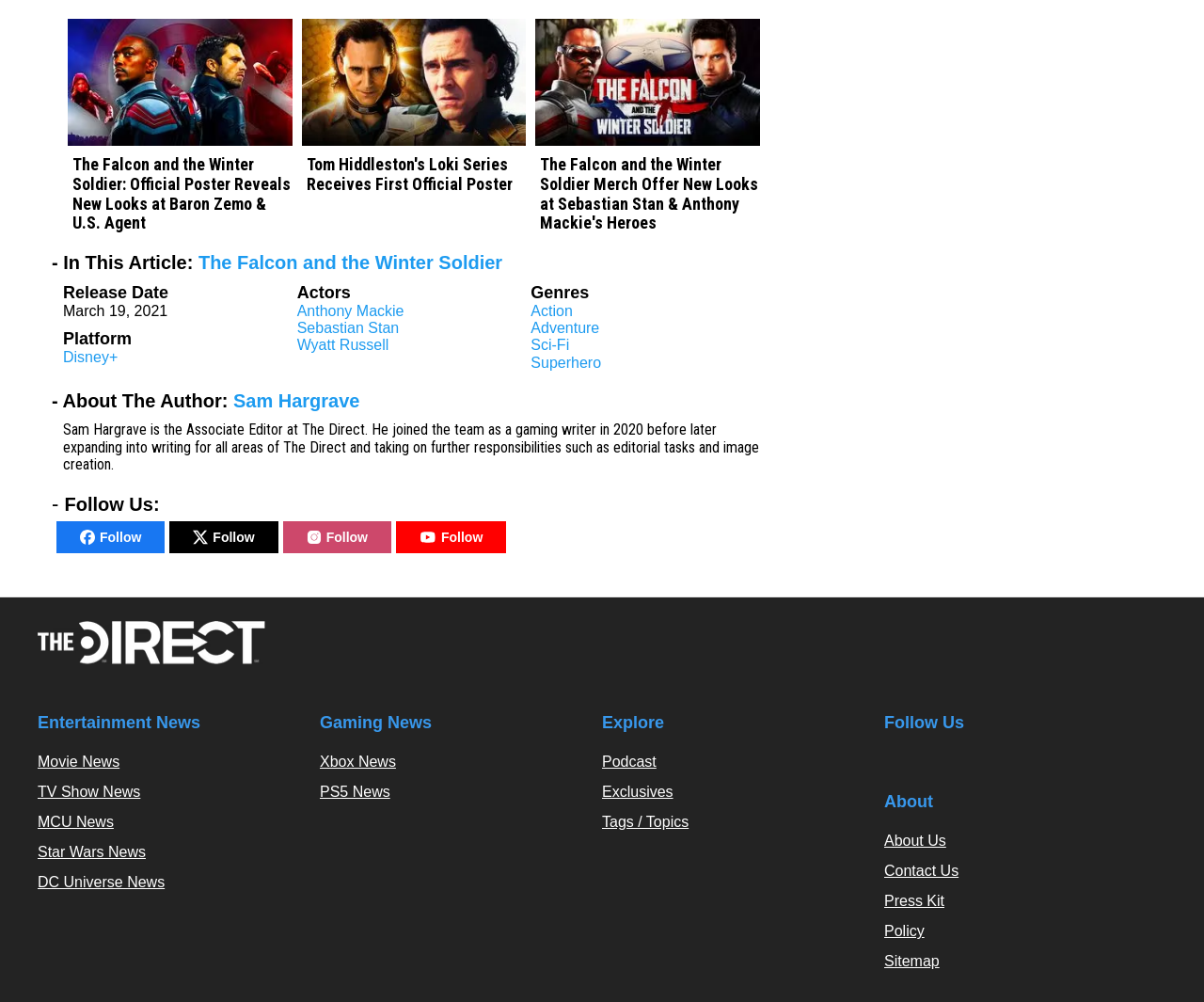Determine the bounding box coordinates of the element that should be clicked to execute the following command: "View The Falcon and the Winter Soldier article".

[0.052, 0.131, 0.247, 0.155]